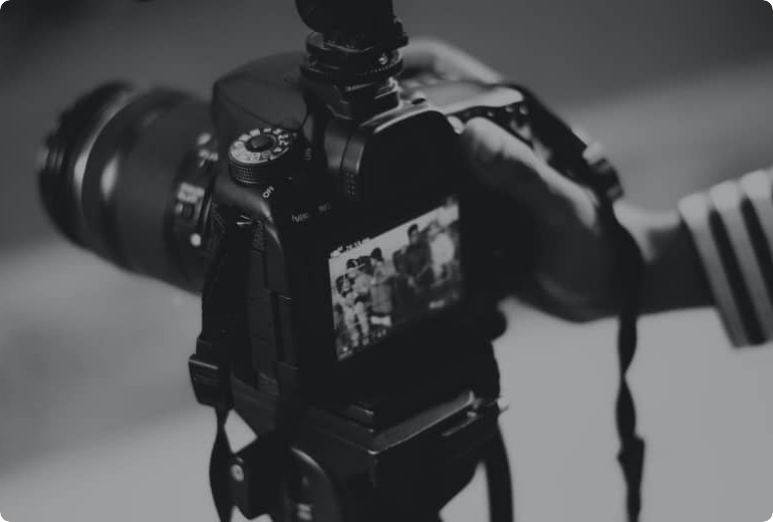What is the purpose of photography according to the image?
Using the visual information, respond with a single word or phrase.

Preserving memories